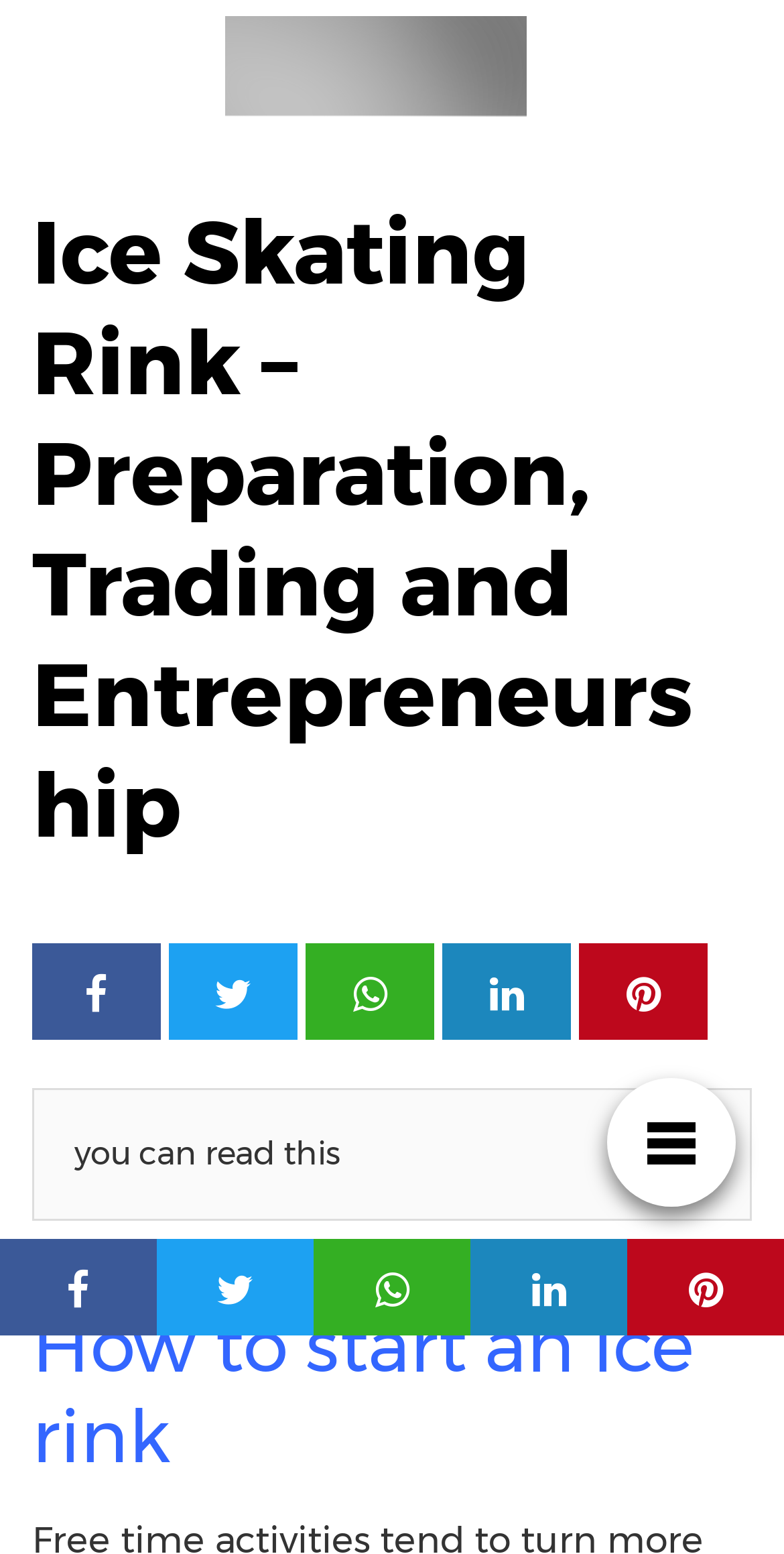Please give a concise answer to this question using a single word or phrase: 
Is the checkbox checked?

No